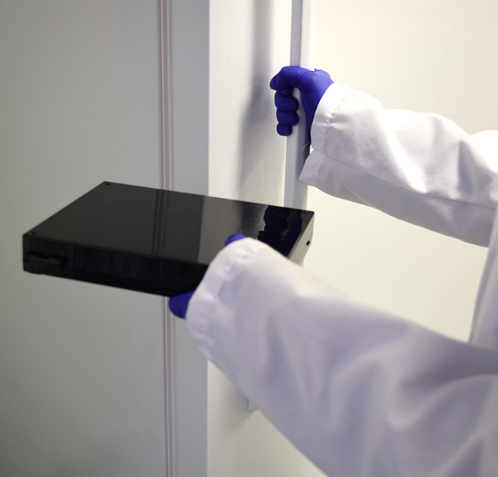What is the person likely handling?
Based on the visual, give a brief answer using one word or a short phrase.

Biological materials